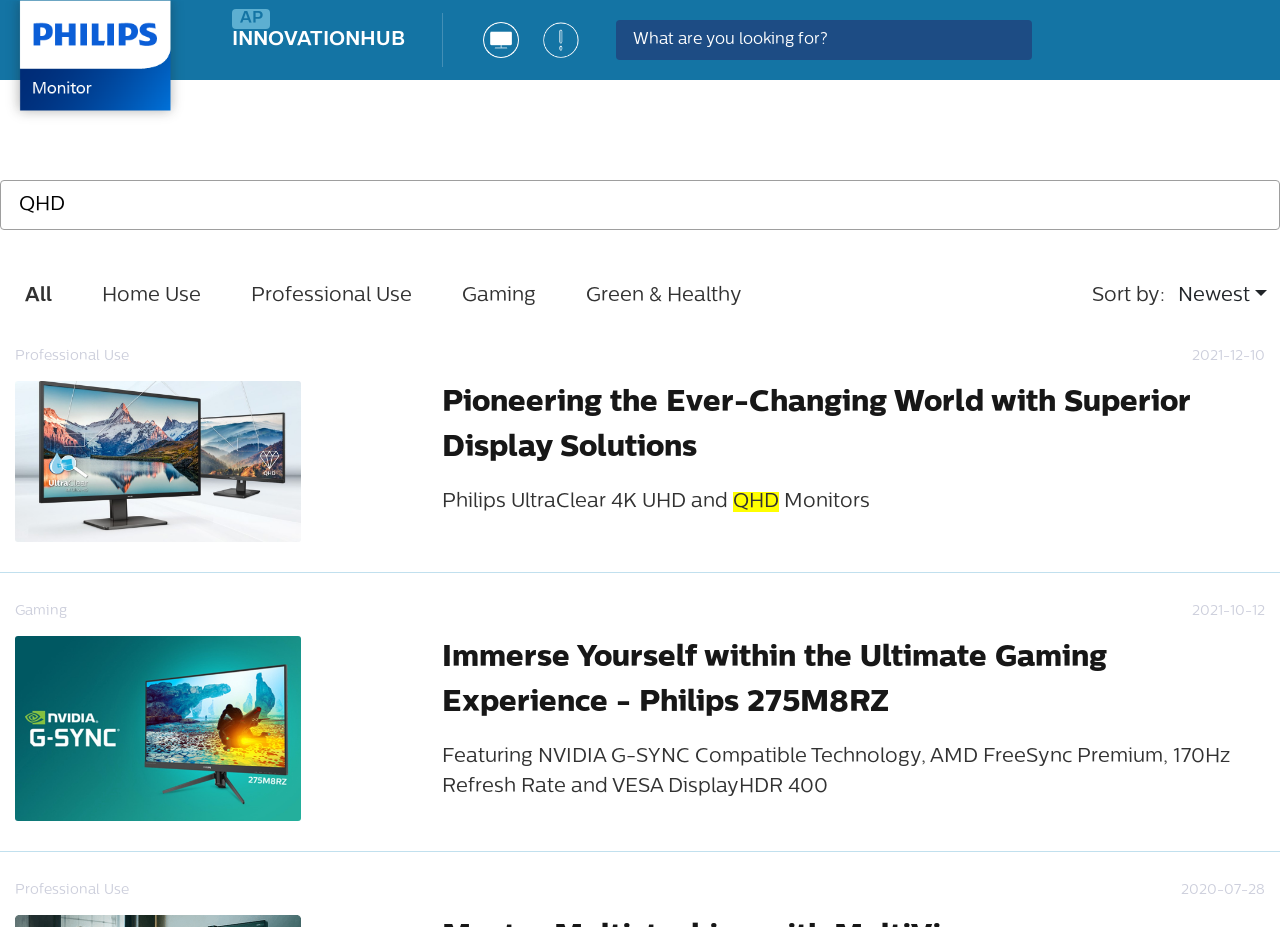How can I sort the monitors?
Please answer the question with a single word or phrase, referencing the image.

By newest